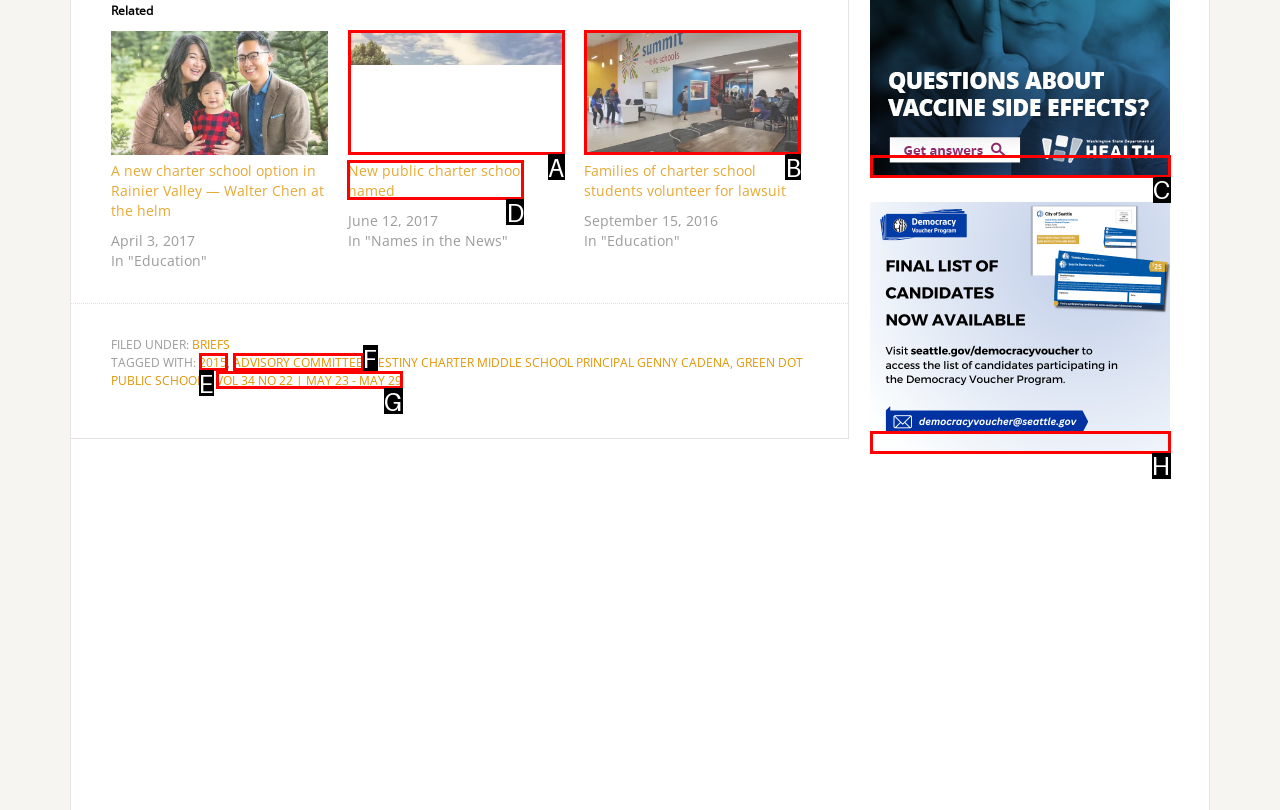Please indicate which HTML element should be clicked to fulfill the following task: Search for something. Provide the letter of the selected option.

None